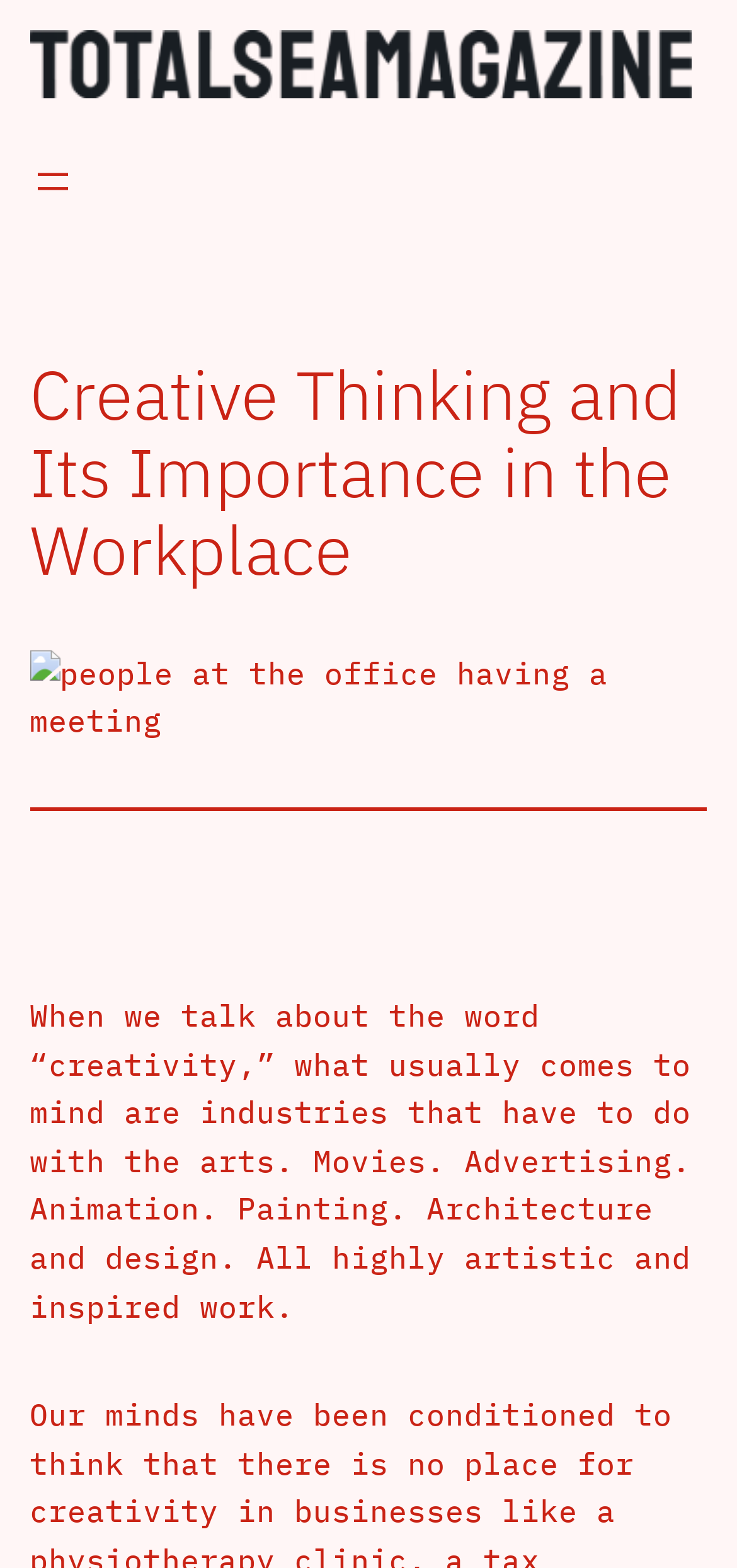Respond concisely with one word or phrase to the following query:
What is the orientation of the separator?

Horizontal